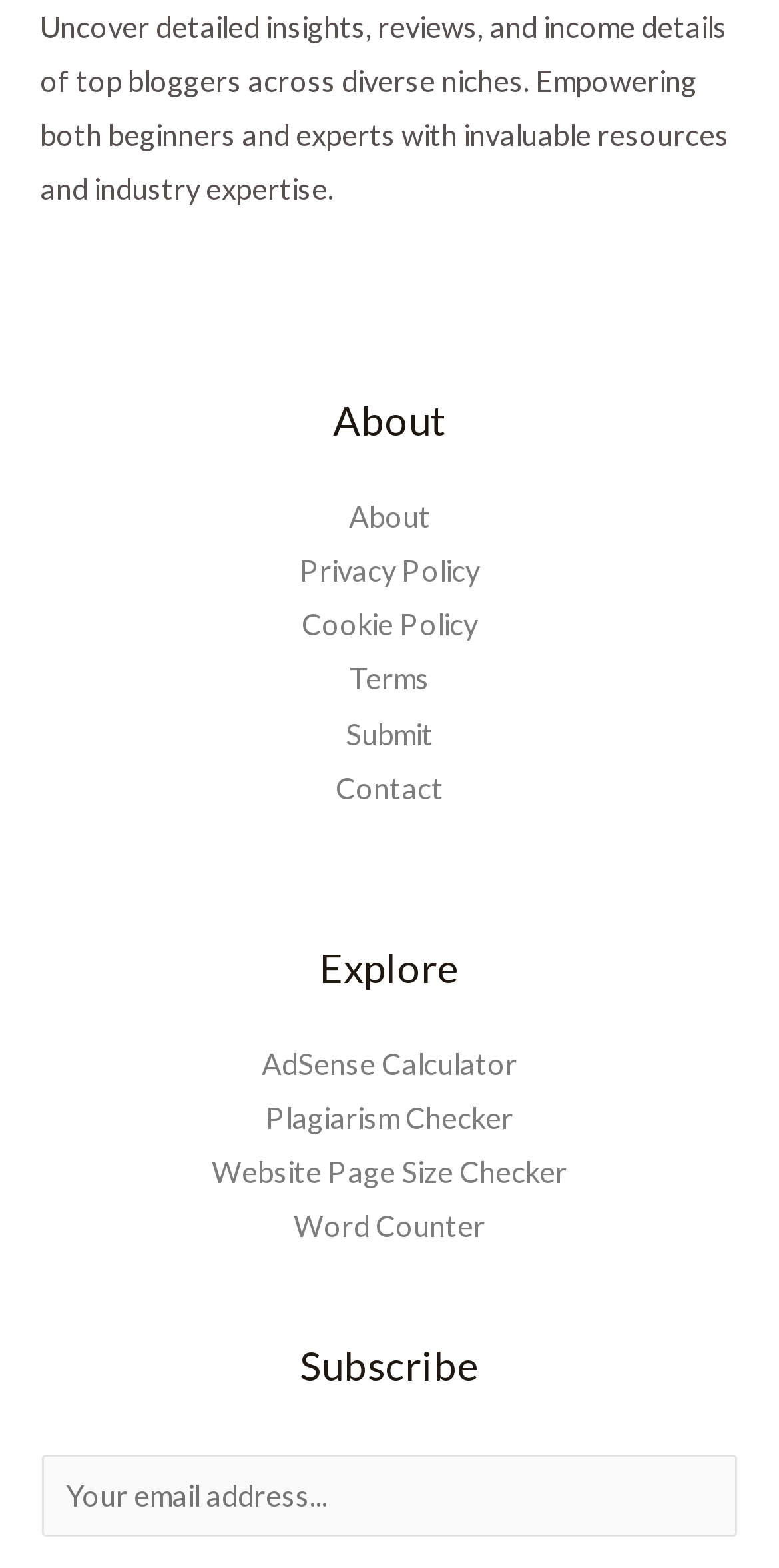Please answer the following question as detailed as possible based on the image: 
What is the position of the 'Explore' heading relative to the 'About' heading?

The 'Explore' heading has a y1 coordinate of 0.597, which is greater than the y1 coordinate of the 'About' heading, indicating that the 'Explore' heading is located below the 'About' heading.